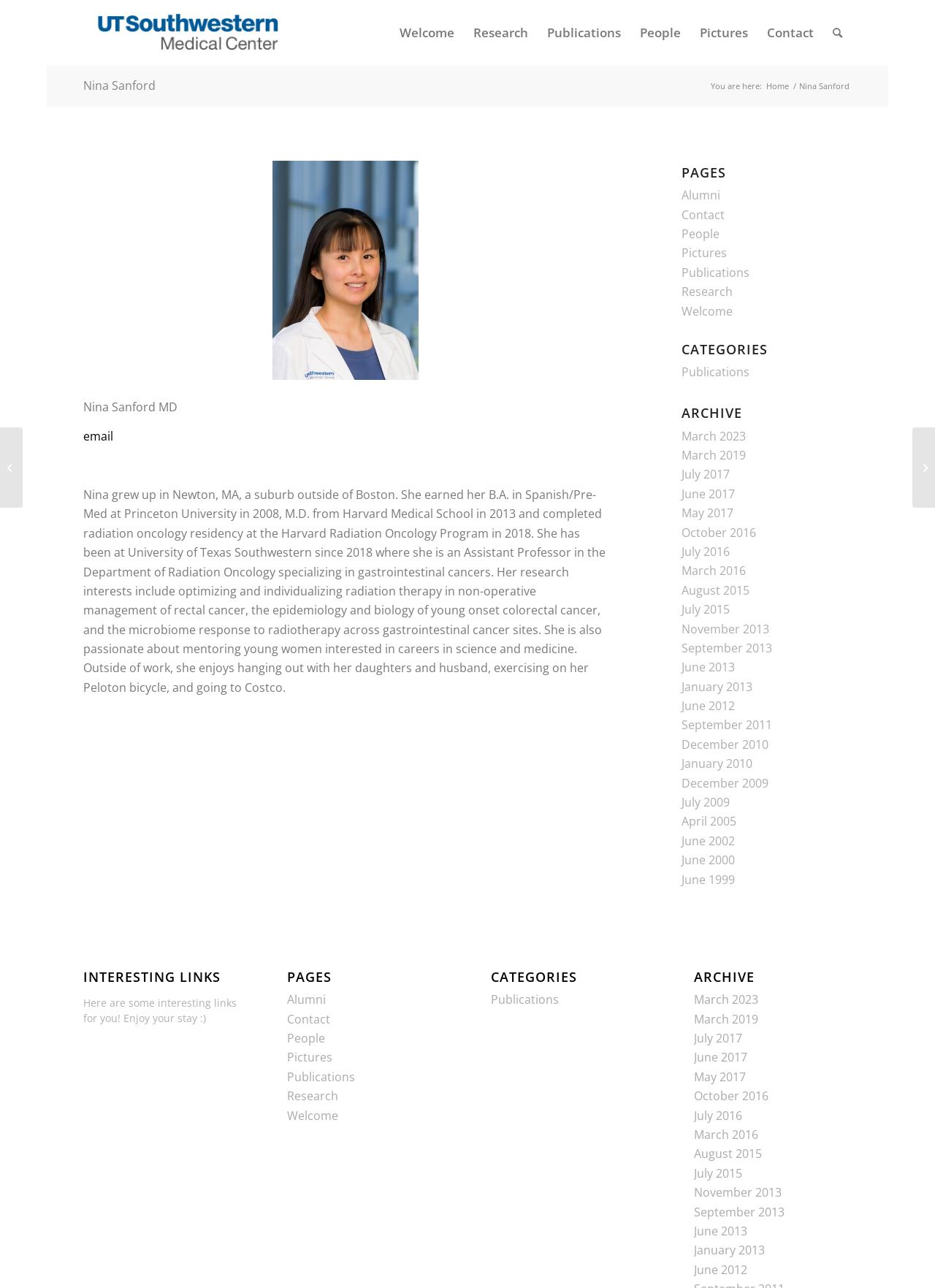Answer the question using only a single word or phrase: 
What is the name of the university where Nina Sanford earned her M.D.?

Harvard Medical School